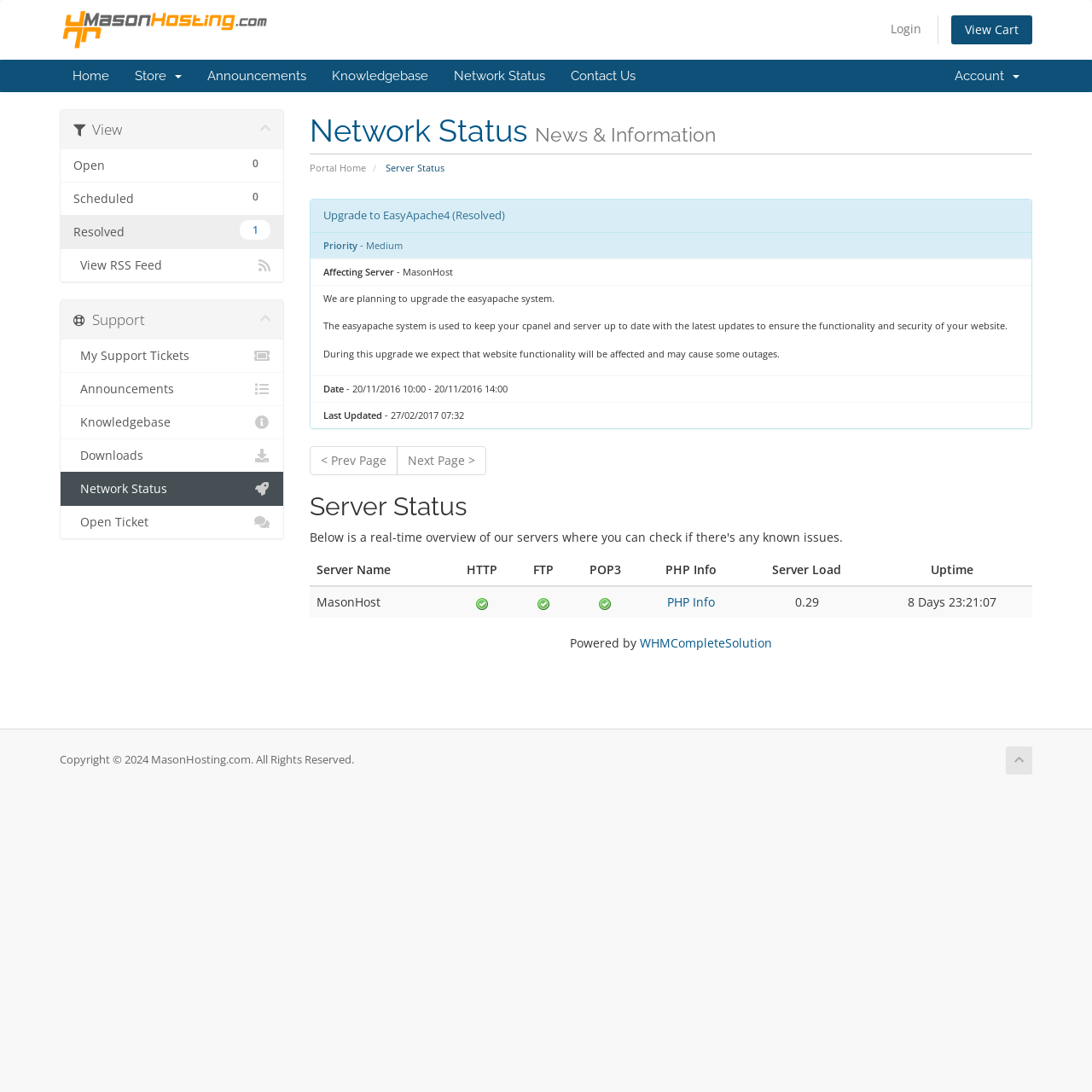Provide a thorough summary of the webpage.

The webpage is about Server Status on MasonHosting.com. At the top, there are several links, including "Login", "View Cart", and "MasonHosting.com", which is also accompanied by an image. Below these links, there is a navigation menu with links to "Home", "Store", "Announcements", "Knowledgebase", "Network Status", "Contact Us", and "Account".

The main content of the page is divided into two sections. The first section has a heading "Network Status News & Information" and contains several links and static text. There is a link to "Portal Home" and a static text "Server Status". Below these, there are links to "0 Open", "0 Scheduled", "1 Resolved", and "View RSS Feed". There is also a static text "Upgrade to EasyApache4 (Resolved)" with details about the upgrade, including priority, affecting server, and date.

The second section has a heading "Server Status" and contains a table with several columns, including "Server Name", "HTTP", "FTP", "POP3", "PHP Info", "Server Load", and "Uptime". The table has one row with data for a server named "MasonHost", showing its status as online for HTTP, FTP, and POP3, with a link to PHP Info and displaying server load and uptime.

At the bottom of the page, there is a static text "Powered by" followed by a link to "WHMCompleteSolution". There is also a section with a heading "Support" and links to "My Support Tickets", "Announcements", "Knowledgebase", "Downloads", "Network Status", and "Open Ticket". Finally, there is a copyright notice at the very bottom of the page.